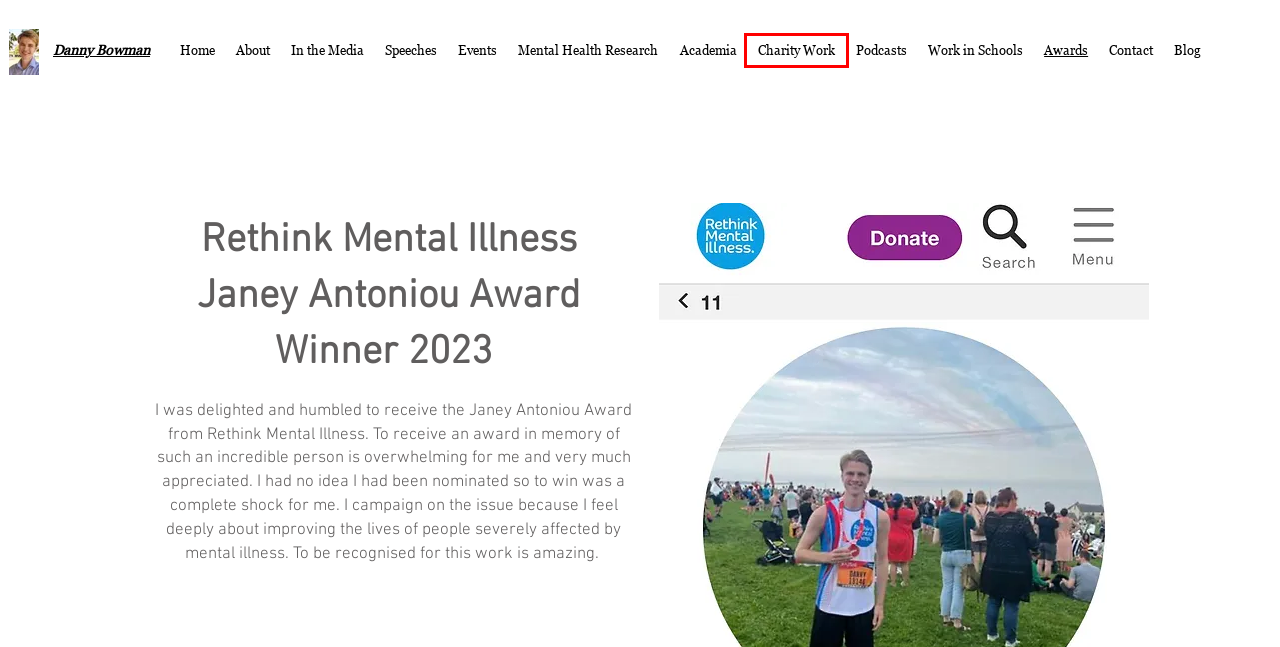After examining the screenshot of a webpage with a red bounding box, choose the most accurate webpage description that corresponds to the new page after clicking the element inside the red box. Here are the candidates:
A. Blog | My Site 24116
B. Charity Work | My Site 24116
C. Academia
D. Work in Schools | My Site 24116
E. Mental Health Research | My Site 24116
F. Events | My Site 24116
G. Contact | My Site 24116
H. Speeches | My Site 24116

B